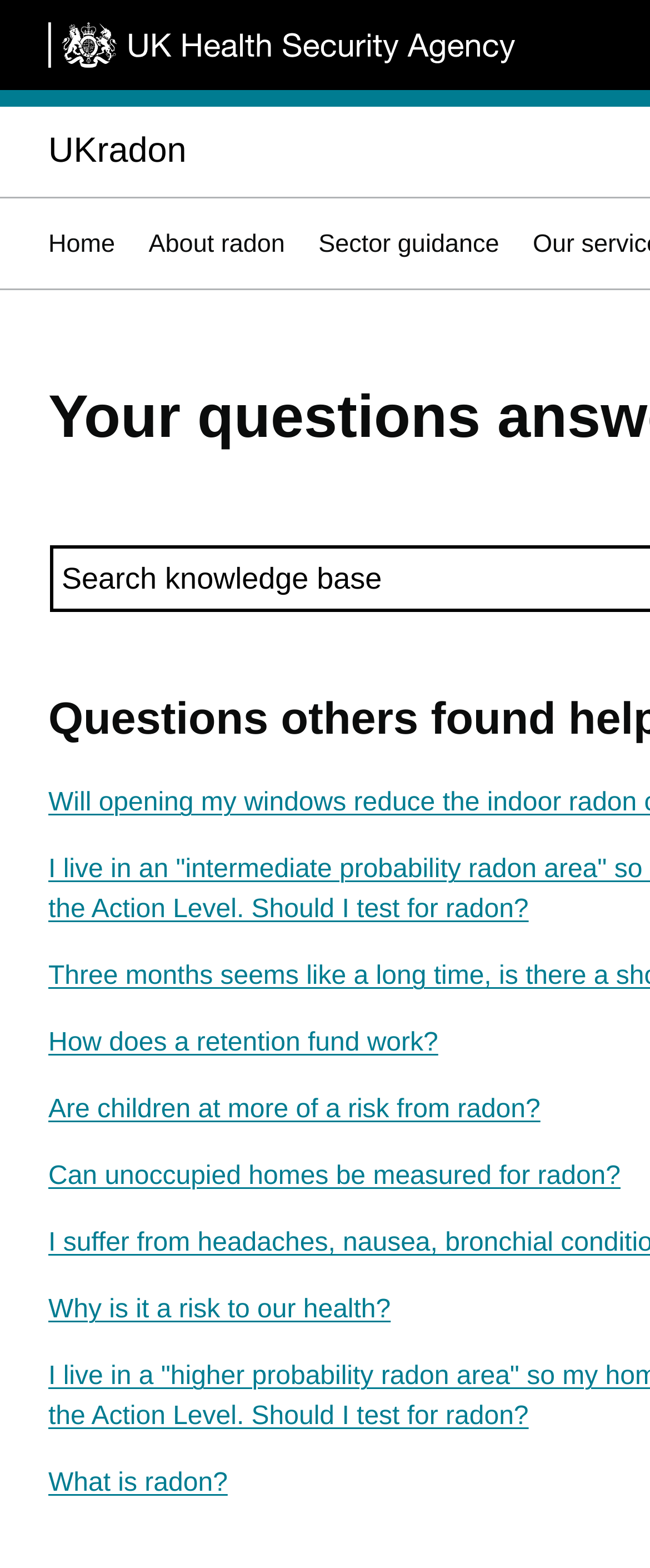Provide a brief response to the question below using a single word or phrase: 
Is there a search function on the webpage?

Yes